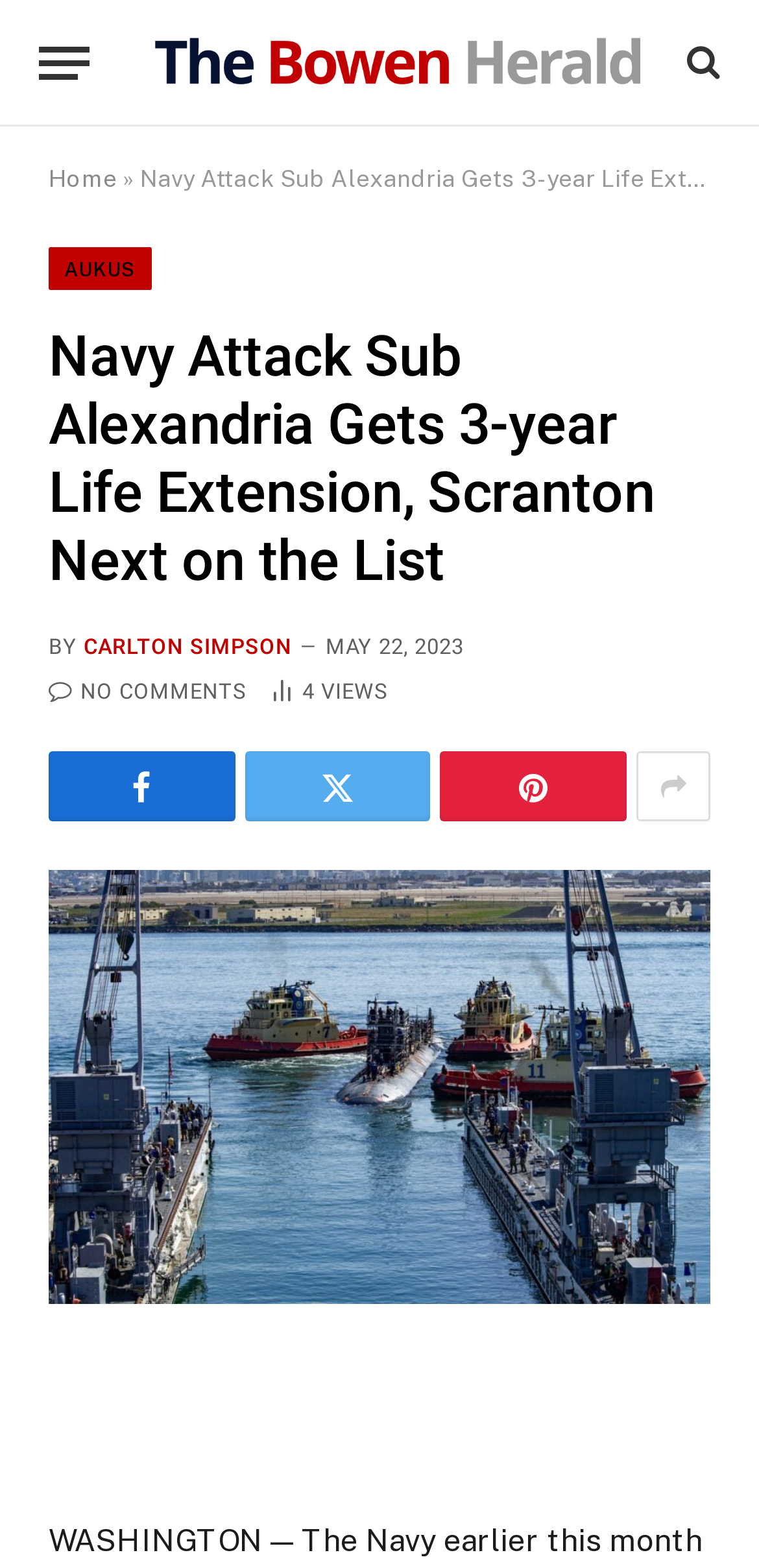Show me the bounding box coordinates of the clickable region to achieve the task as per the instruction: "View the full article".

[0.064, 0.555, 0.936, 0.831]